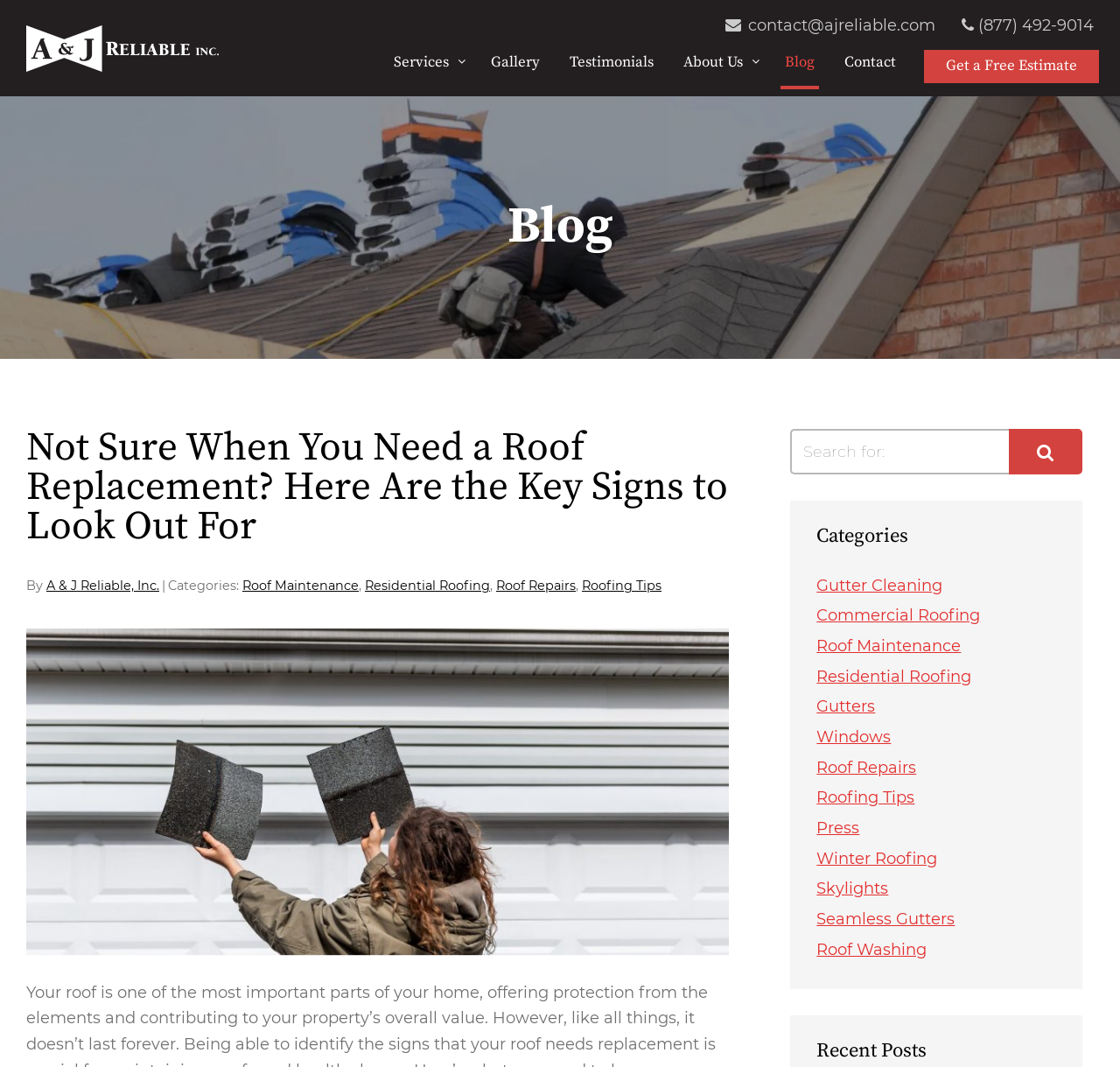What is the phone number?
Please provide a single word or phrase in response based on the screenshot.

(877) 492-9014